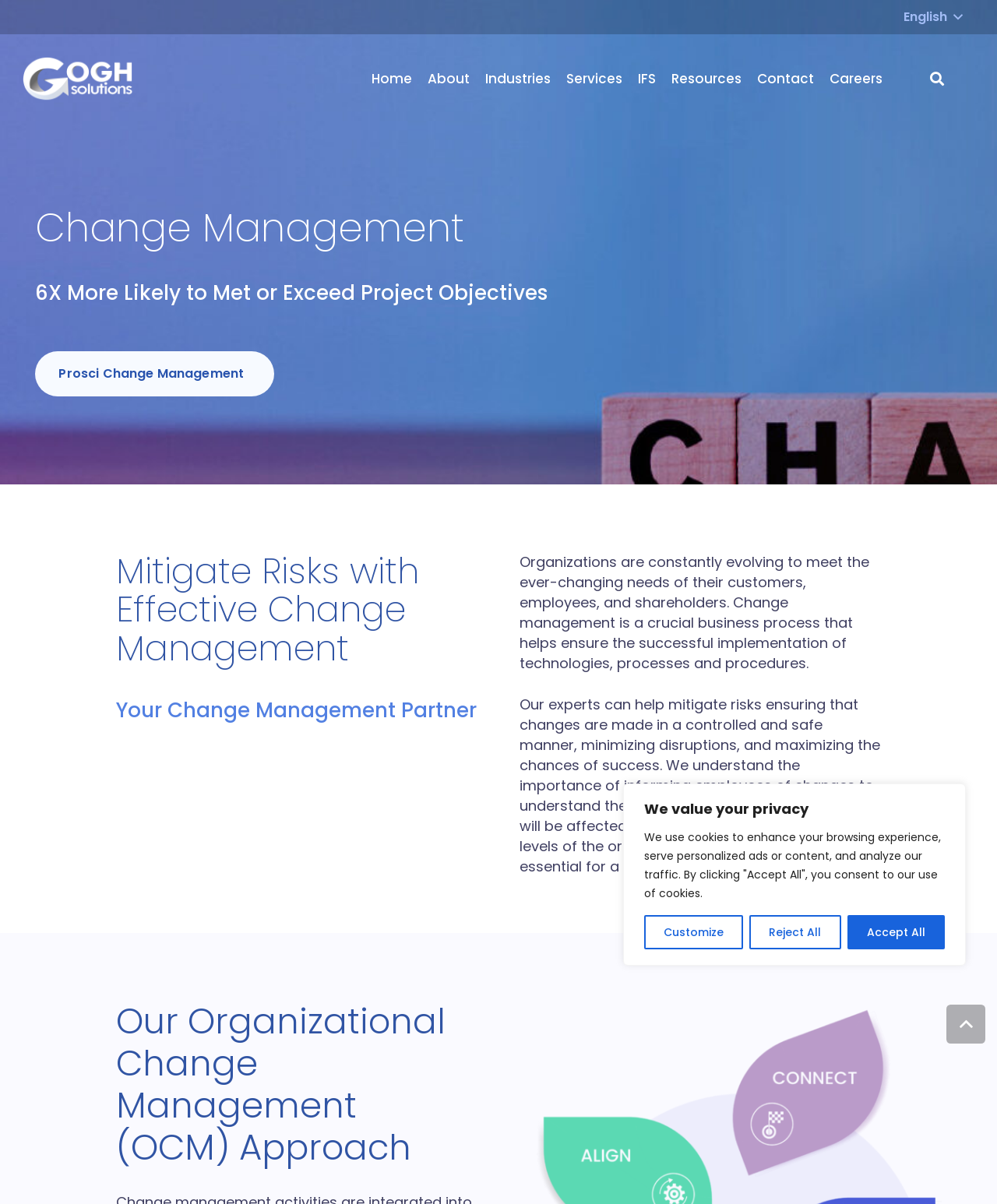What is the purpose of the 'Back to top' button?
Using the image as a reference, deliver a detailed and thorough answer to the question.

The 'Back to top' button is located at the bottom of the webpage, and its purpose is to allow users to quickly scroll back to the top of the webpage, making it easier to navigate.